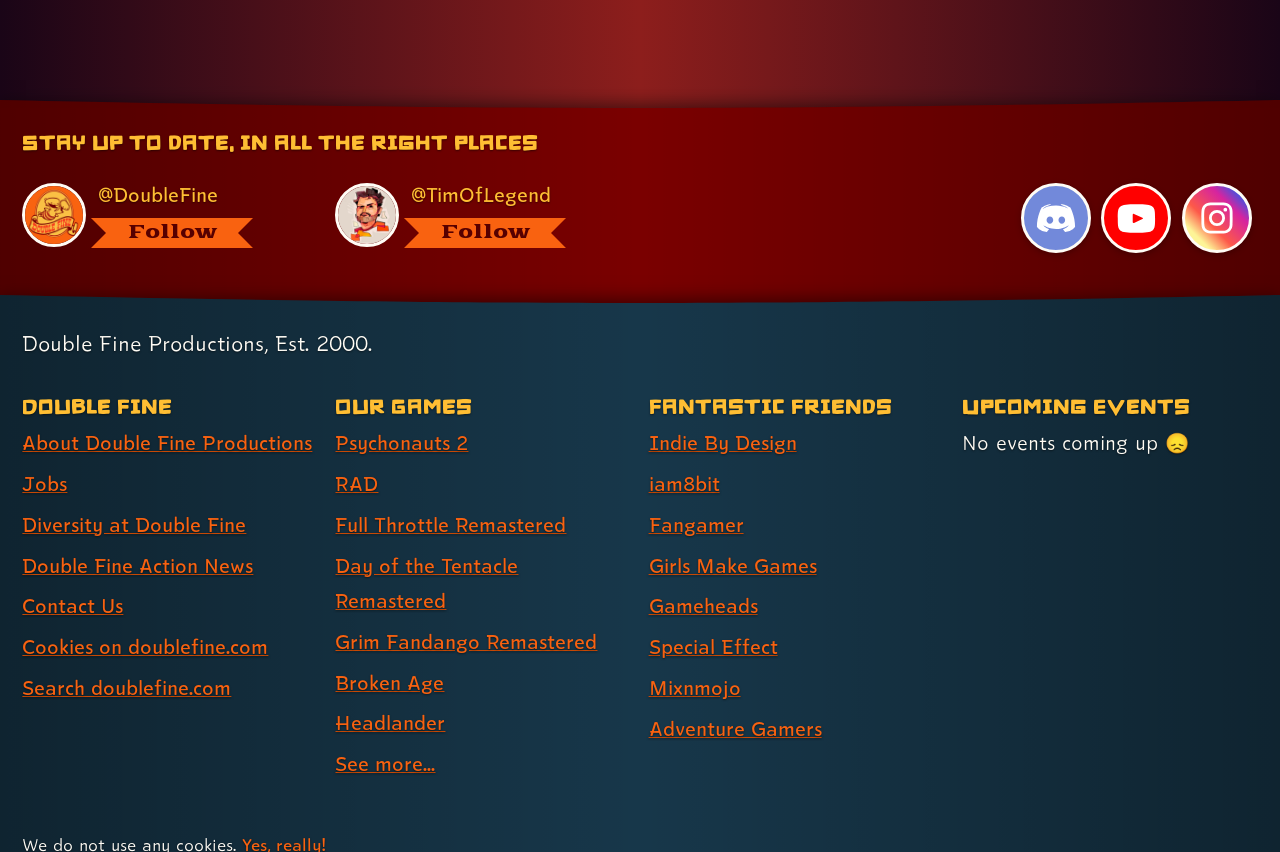Please identify the bounding box coordinates of the element on the webpage that should be clicked to follow this instruction: "Visit Double Fine's profile on YouTube". The bounding box coordinates should be given as four float numbers between 0 and 1, formatted as [left, top, right, bottom].

[0.86, 0.214, 0.915, 0.297]